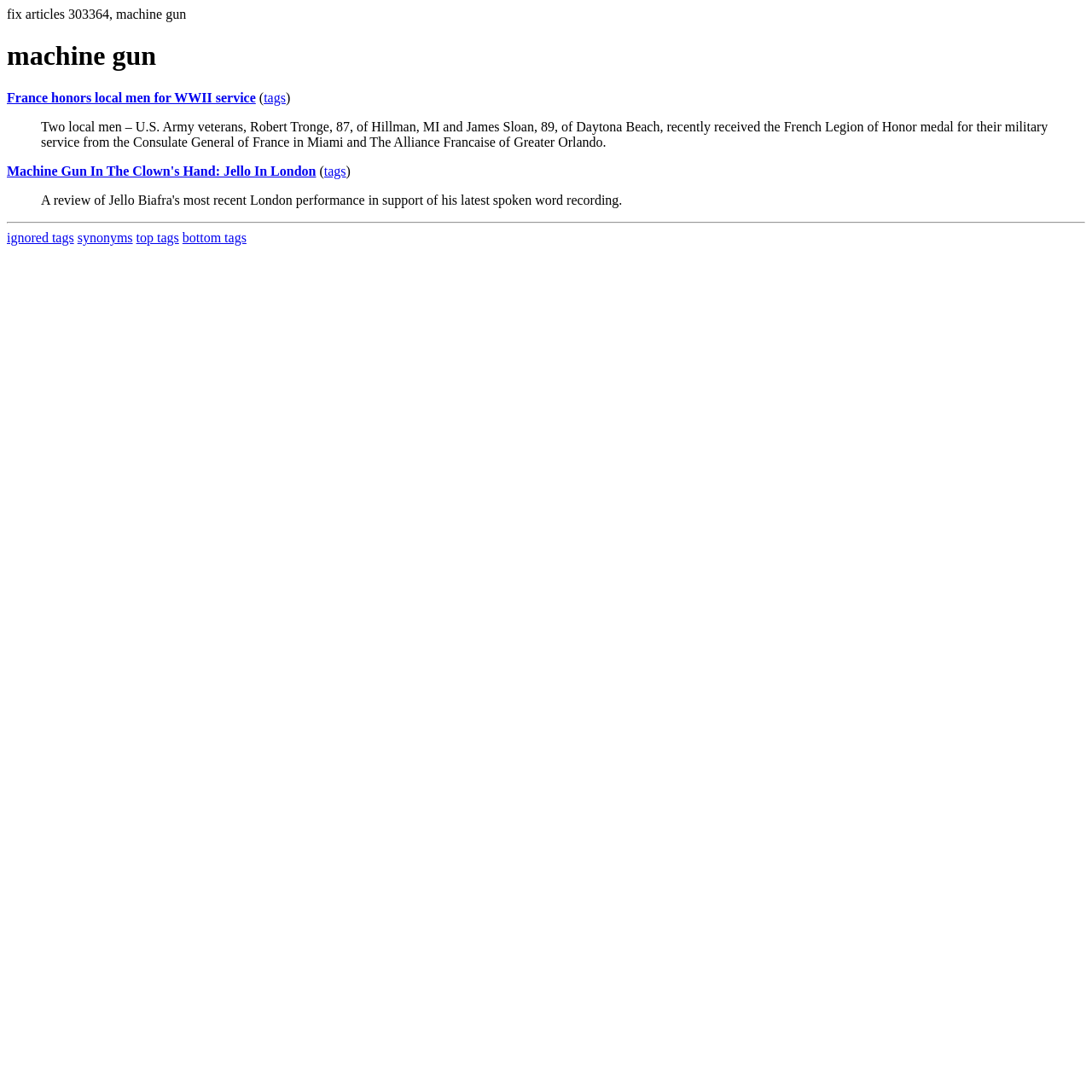How many types of tags are there?
Examine the image and give a concise answer in one word or a short phrase.

4